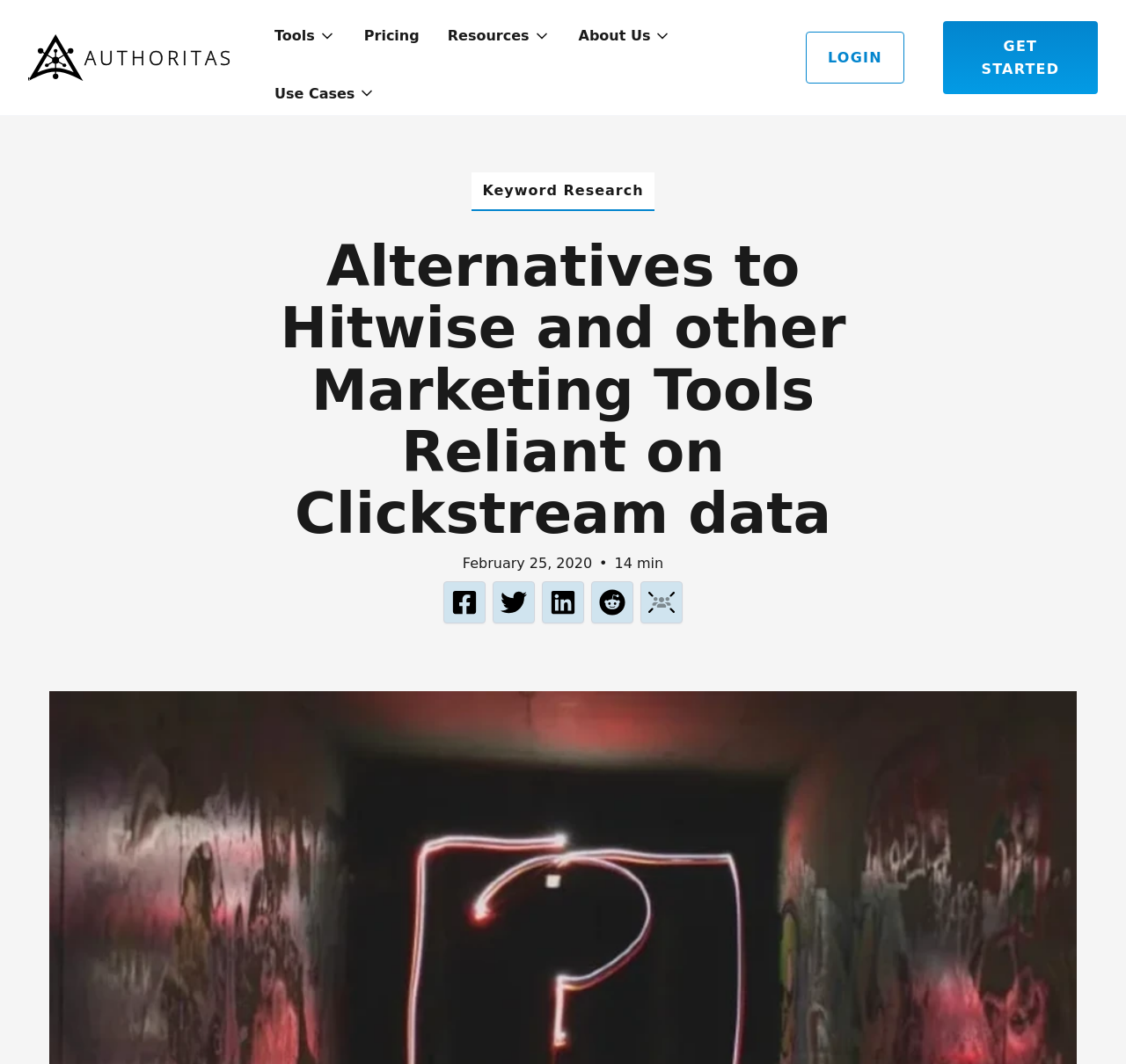Locate the bounding box coordinates of the element that should be clicked to execute the following instruction: "Click on the 'Log in to Reply' link".

None